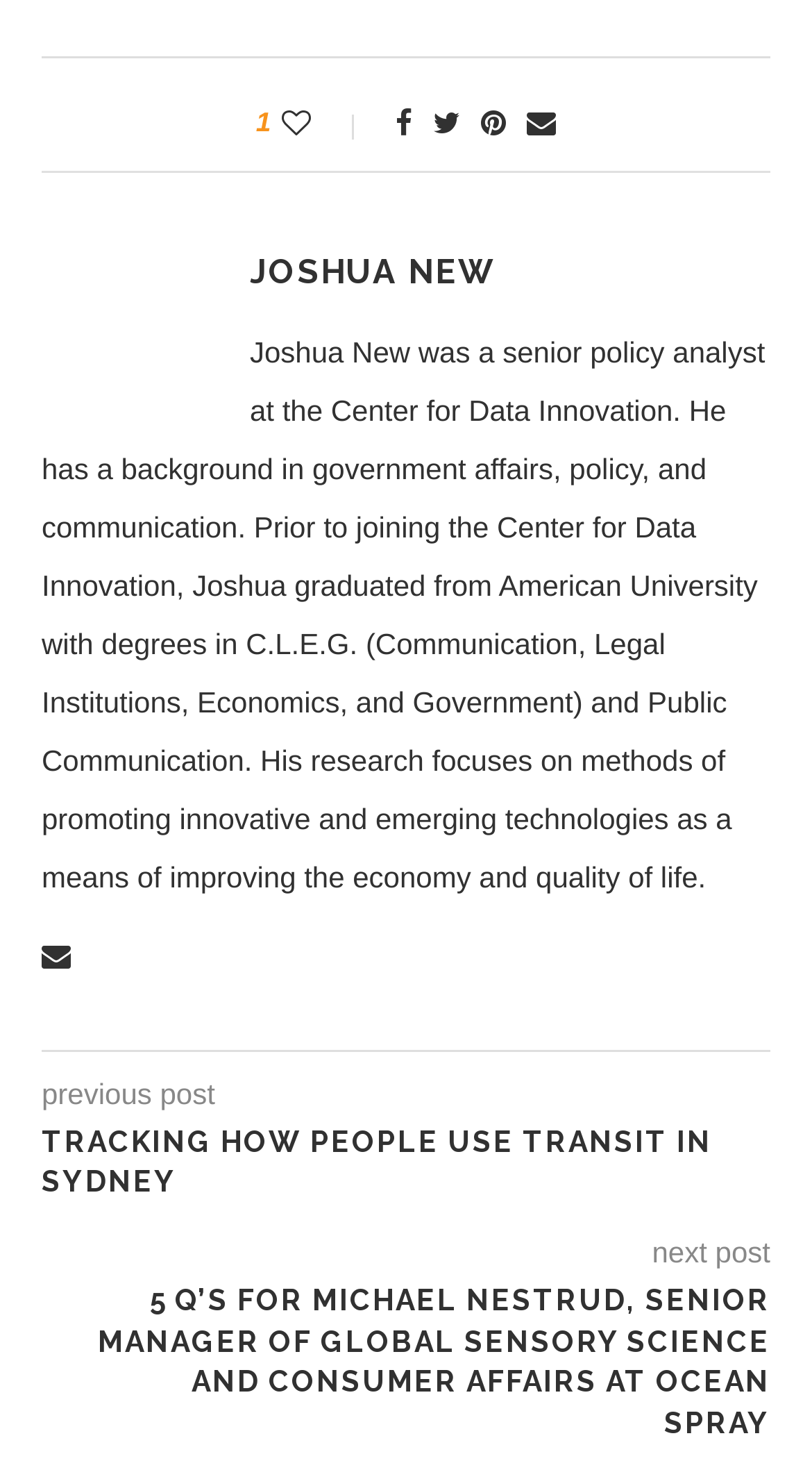Determine the bounding box coordinates of the region that needs to be clicked to achieve the task: "Read Joshua New's bio".

[0.051, 0.228, 0.942, 0.608]